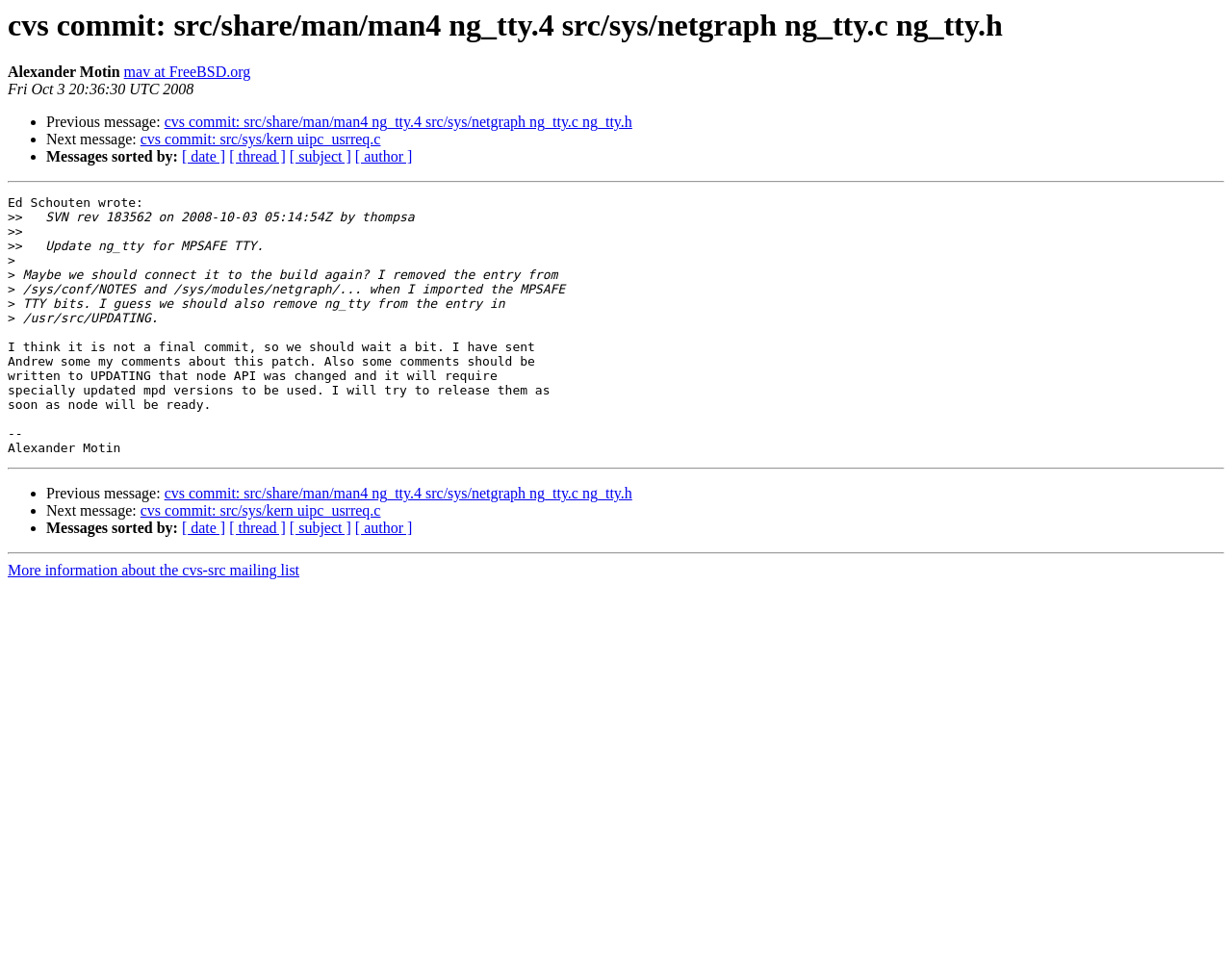Find the bounding box coordinates for the element that must be clicked to complete the instruction: "View next message". The coordinates should be four float numbers between 0 and 1, indicated as [left, top, right, bottom].

[0.114, 0.136, 0.309, 0.153]